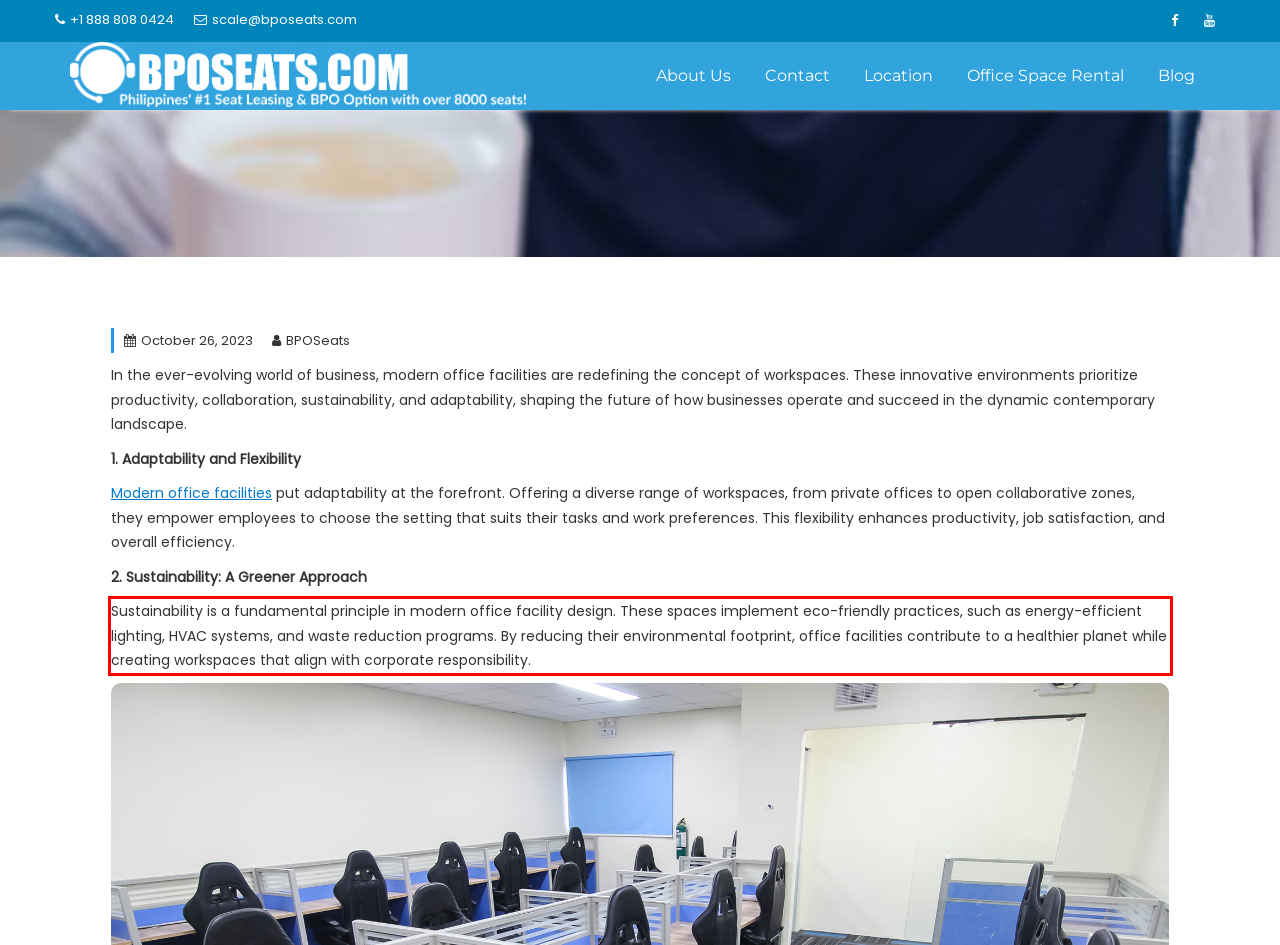Examine the webpage screenshot and use OCR to recognize and output the text within the red bounding box.

Sustainability is a fundamental principle in modern office facility design. These spaces implement eco-friendly practices, such as energy-efficient lighting, HVAC systems, and waste reduction programs. By reducing their environmental footprint, office facilities contribute to a healthier planet while creating workspaces that align with corporate responsibility.